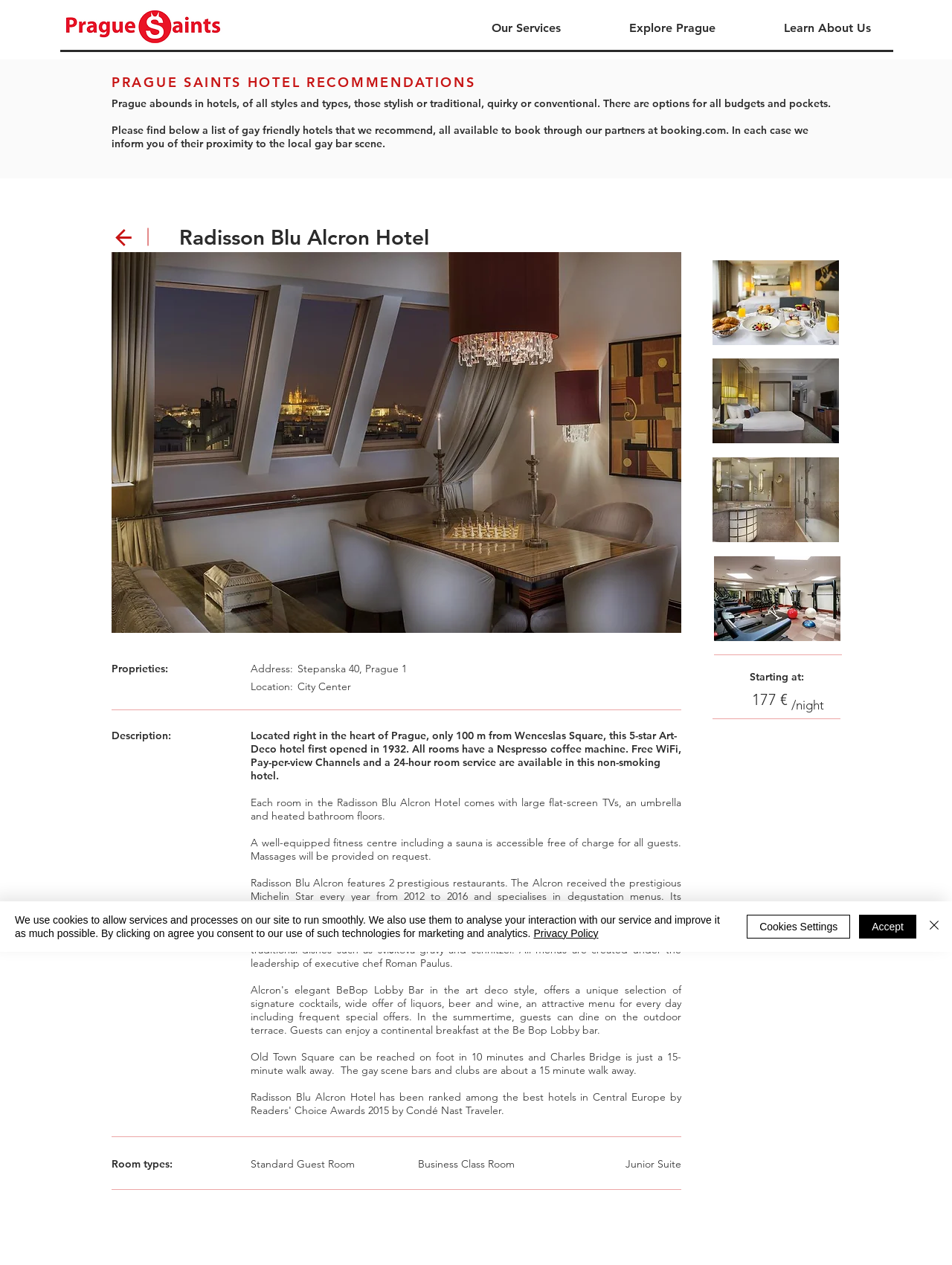Answer succinctly with a single word or phrase:
What is the name of the hotel featured on this page?

Radisson Blu Alcron Hotel